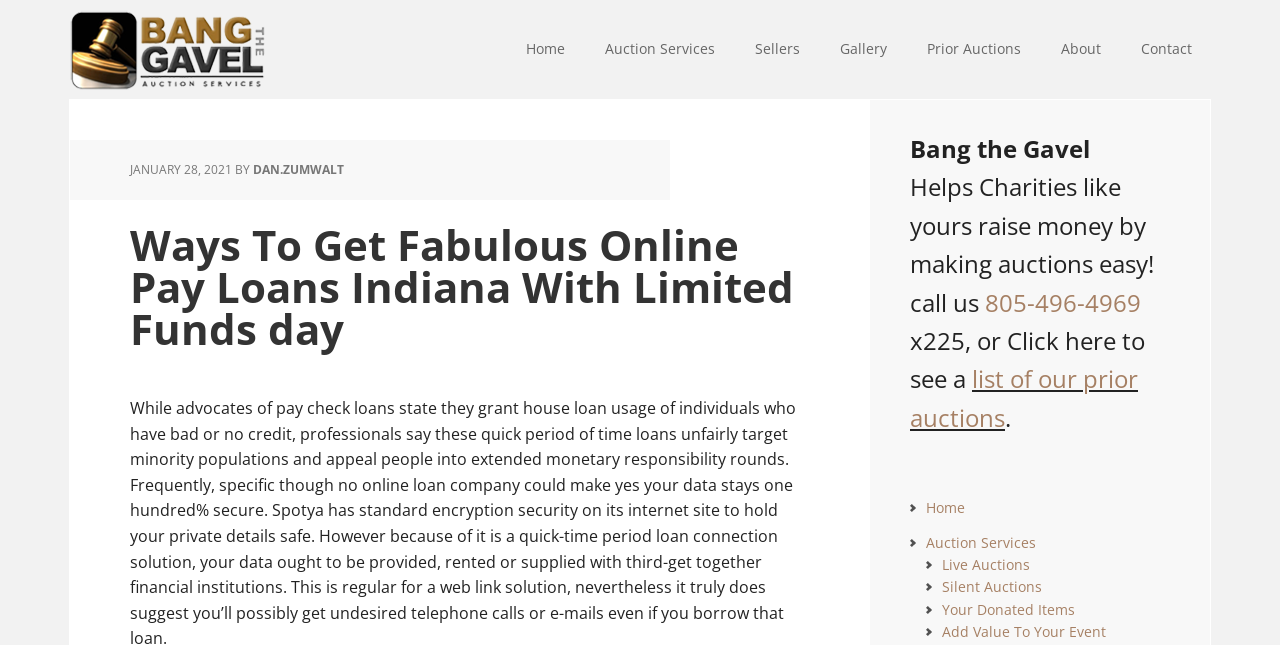Provide a brief response to the question below using a single word or phrase: 
What is the phone number to call for auction services?

805-496-4969